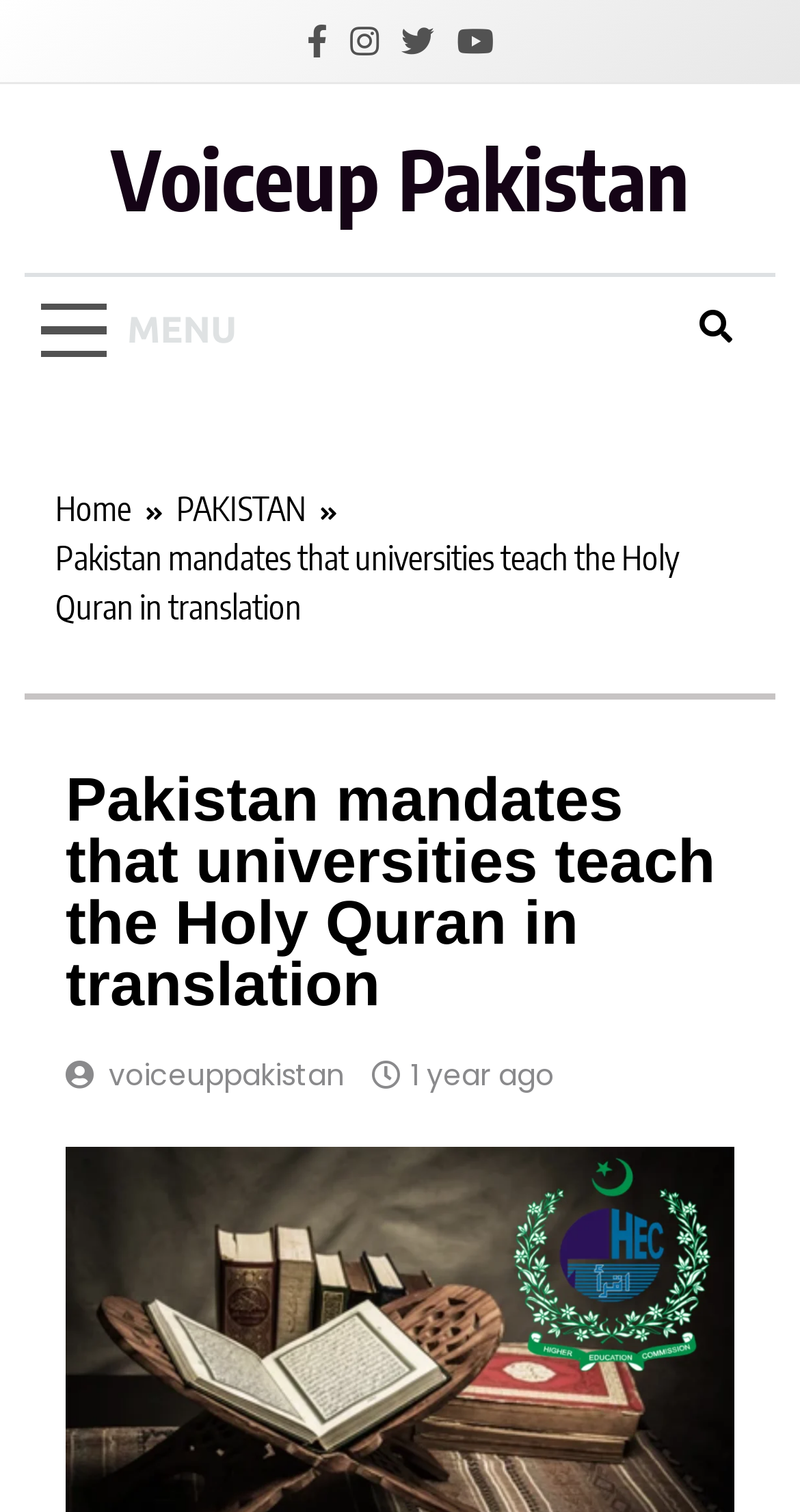Please examine the image and provide a detailed answer to the question: What is the function of the button at the top-right corner?

The function of the button at the top-right corner can be determined by looking at the button's label, which is 'MENU', indicating that it is a menu button.